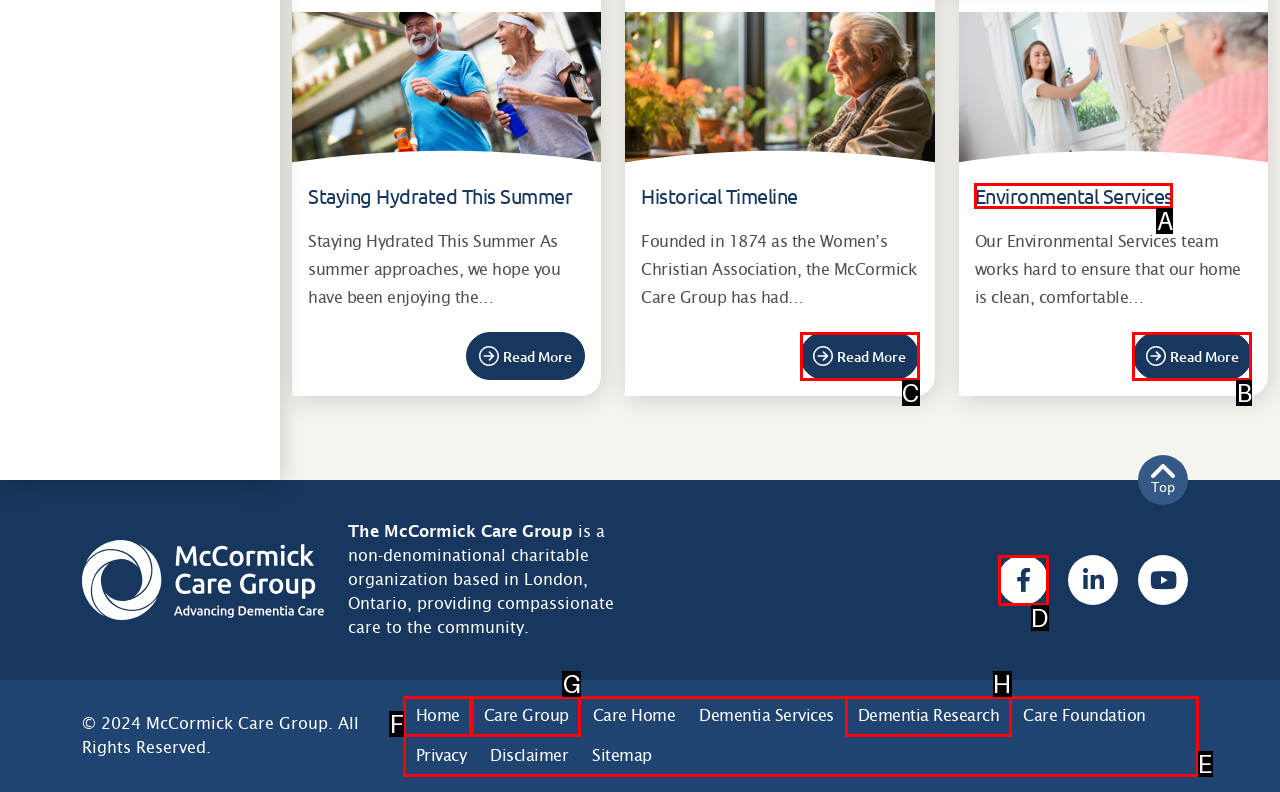Pick the option that should be clicked to perform the following task: Learn about Historical Timeline
Answer with the letter of the selected option from the available choices.

C